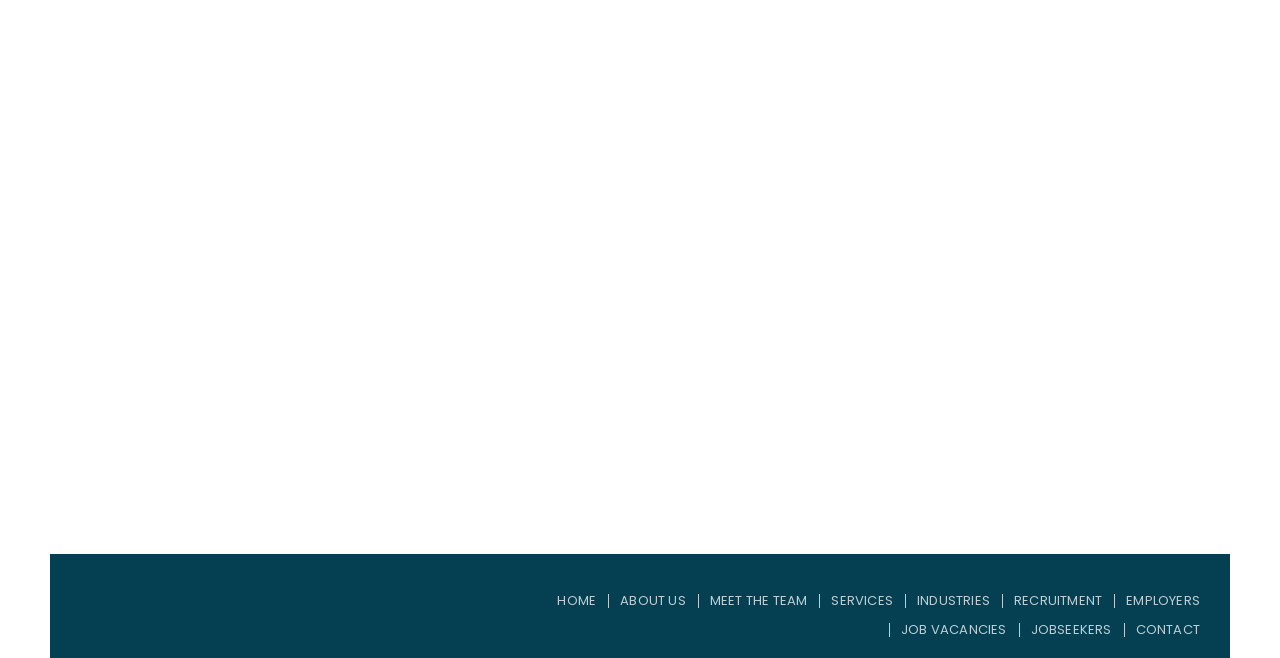Determine the bounding box coordinates of the clickable area required to perform the following instruction: "meet the team". The coordinates should be represented as four float numbers between 0 and 1: [left, top, right, bottom].

[0.555, 0.891, 0.631, 0.935]